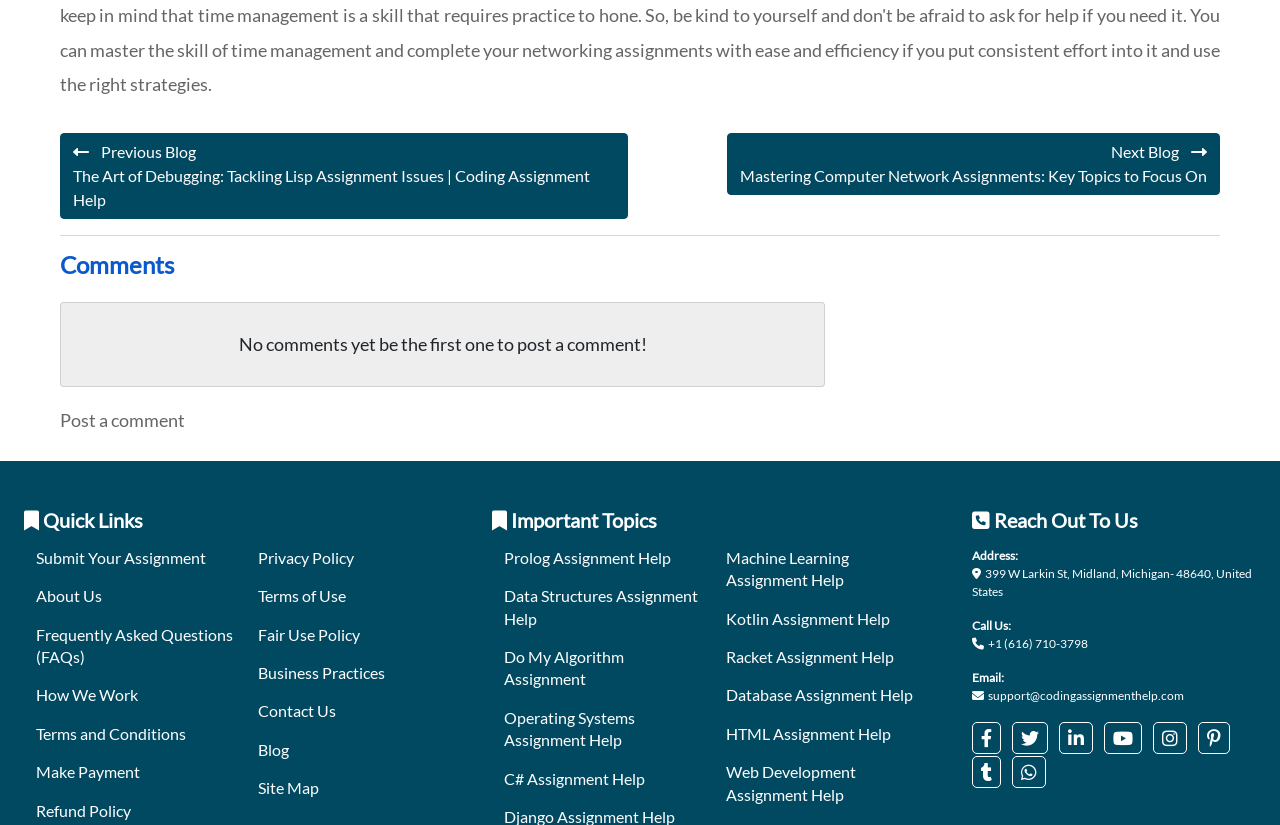Provide the bounding box coordinates for the area that should be clicked to complete the instruction: "Click on the 'About Us' link".

[0.028, 0.711, 0.08, 0.734]